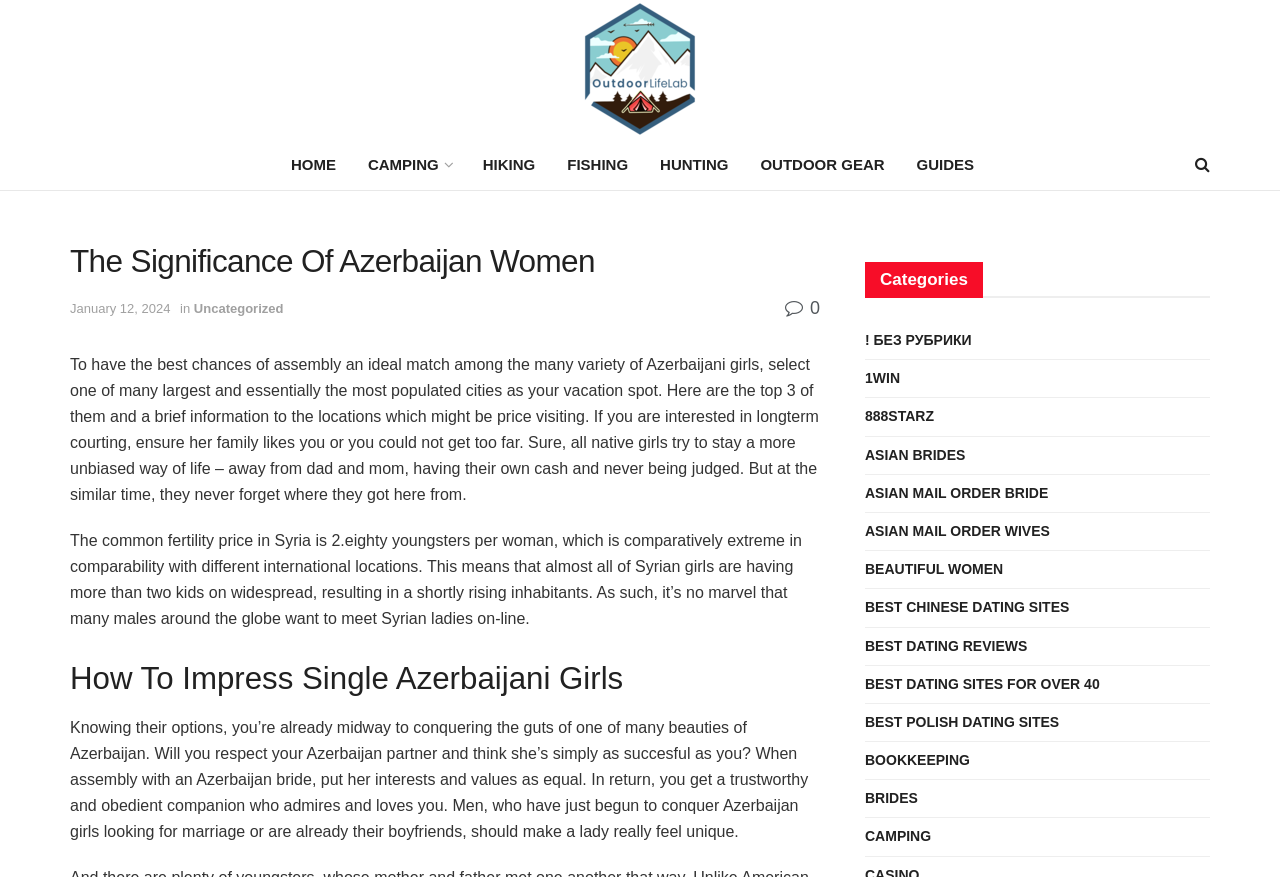Find the bounding box coordinates of the clickable area required to complete the following action: "Read the article about 'The Significance Of Azerbaijan Women'".

[0.055, 0.276, 0.641, 0.321]